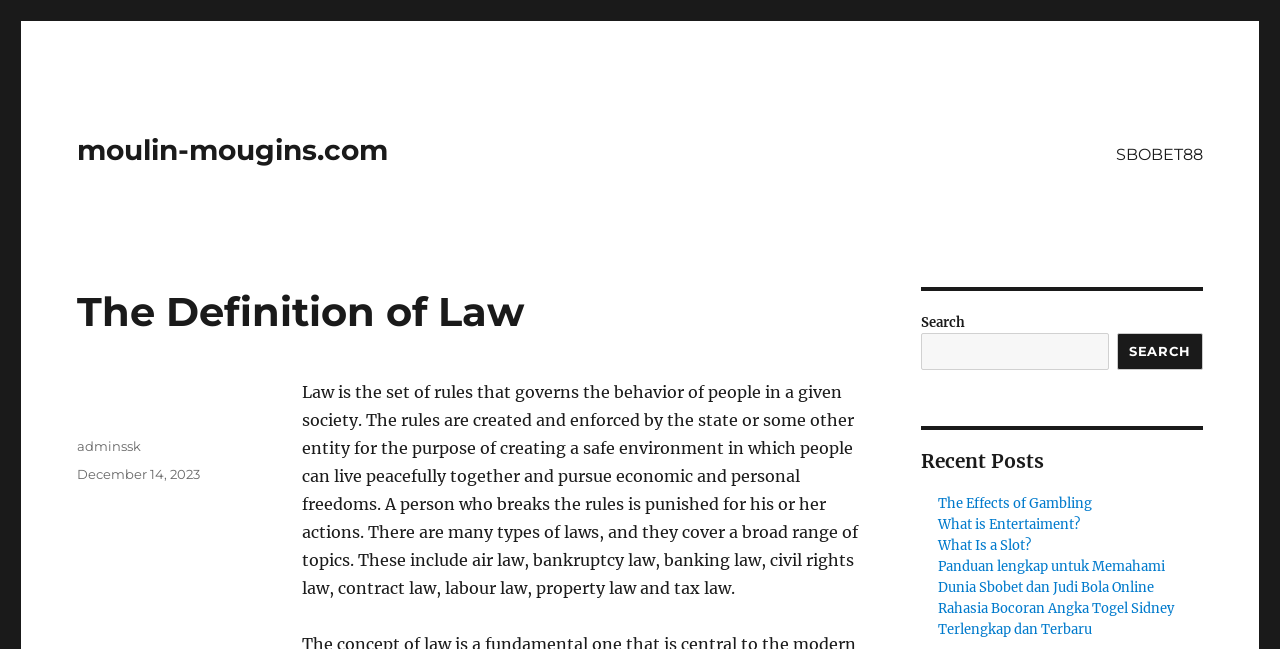Locate the bounding box coordinates of the area you need to click to fulfill this instruction: 'Check the recent post 'What is Entertaiment?''. The coordinates must be in the form of four float numbers ranging from 0 to 1: [left, top, right, bottom].

[0.733, 0.795, 0.843, 0.821]